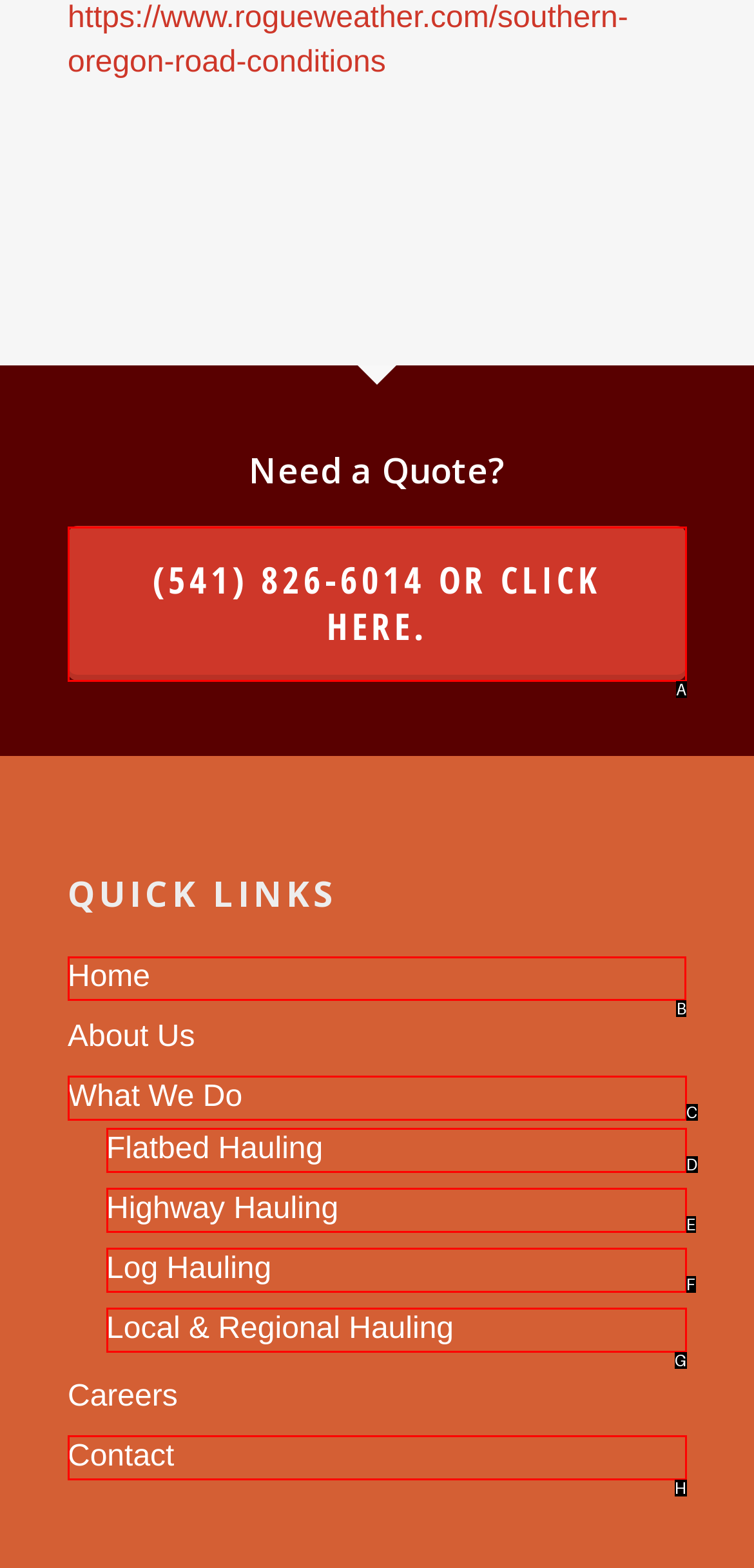Identify the letter of the UI element you need to select to accomplish the task: Click on 'Home'.
Respond with the option's letter from the given choices directly.

B